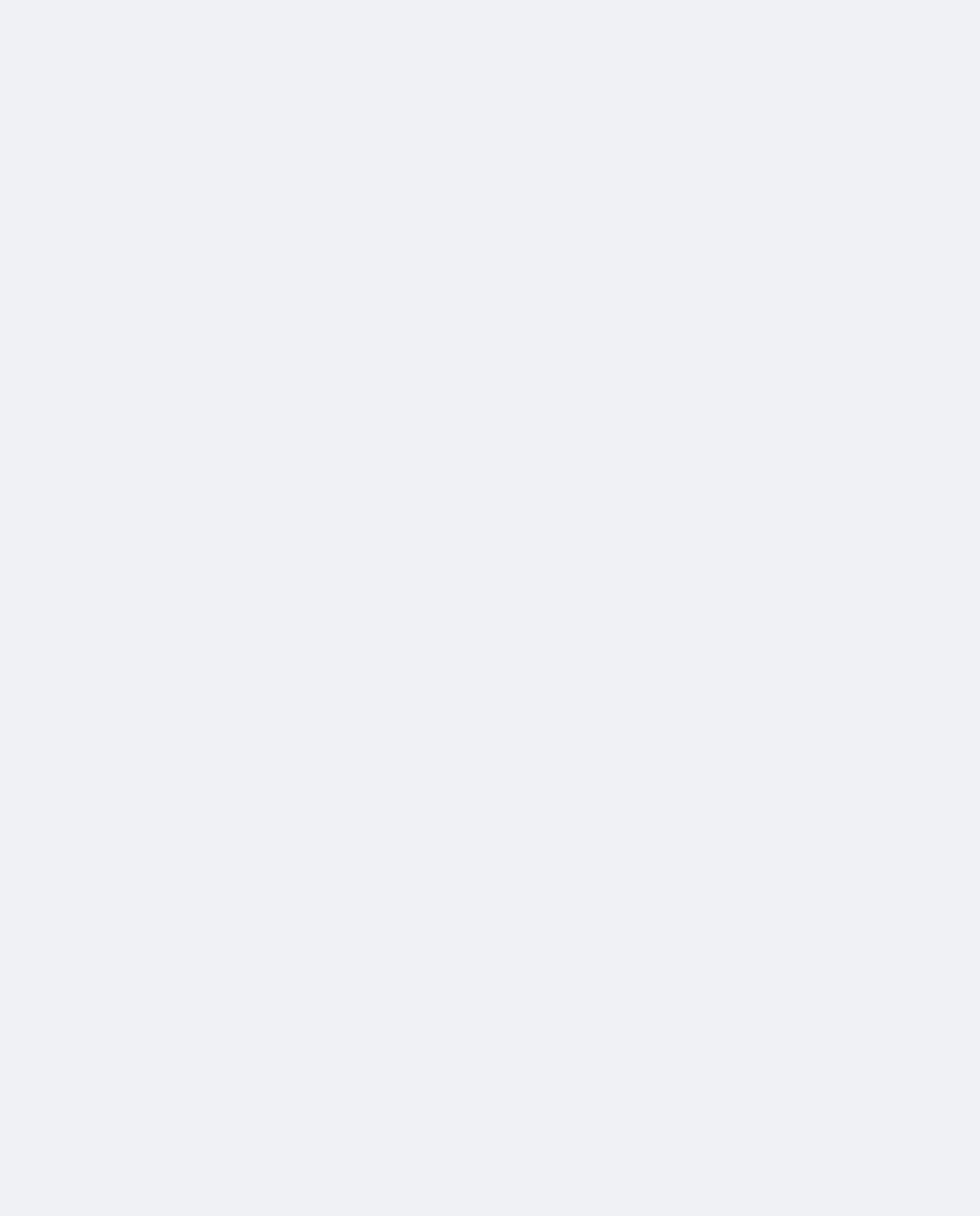Identify the bounding box coordinates for the element that needs to be clicked to fulfill this instruction: "Click on the link to read about the secret reason why Kate Middleton always carries a clutch bag". Provide the coordinates in the format of four float numbers between 0 and 1: [left, top, right, bottom].

[0.131, 0.725, 0.298, 0.801]